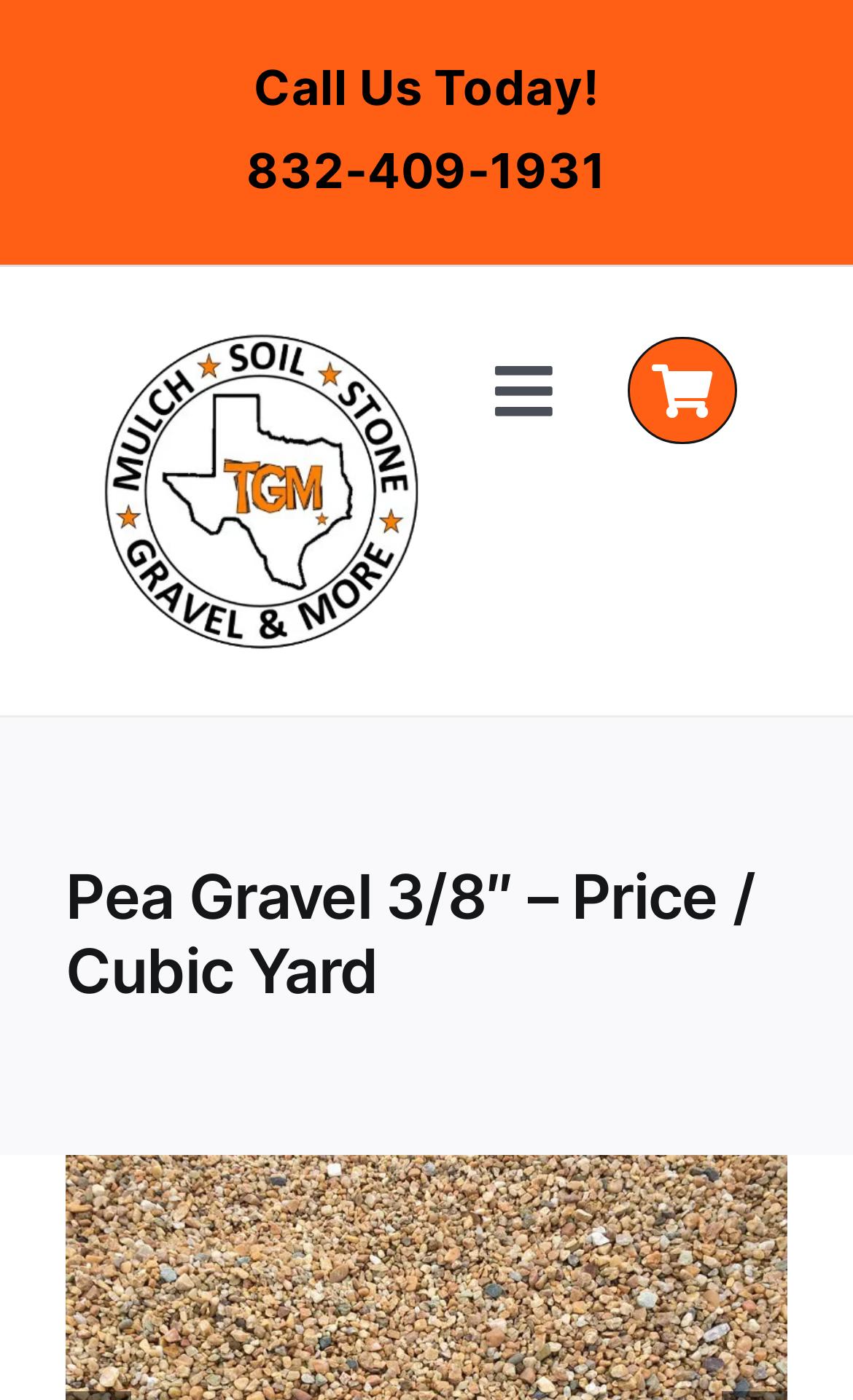Identify the text that serves as the heading for the webpage and generate it.

Pea Gravel 3/8″ – Price / Cubic Yard